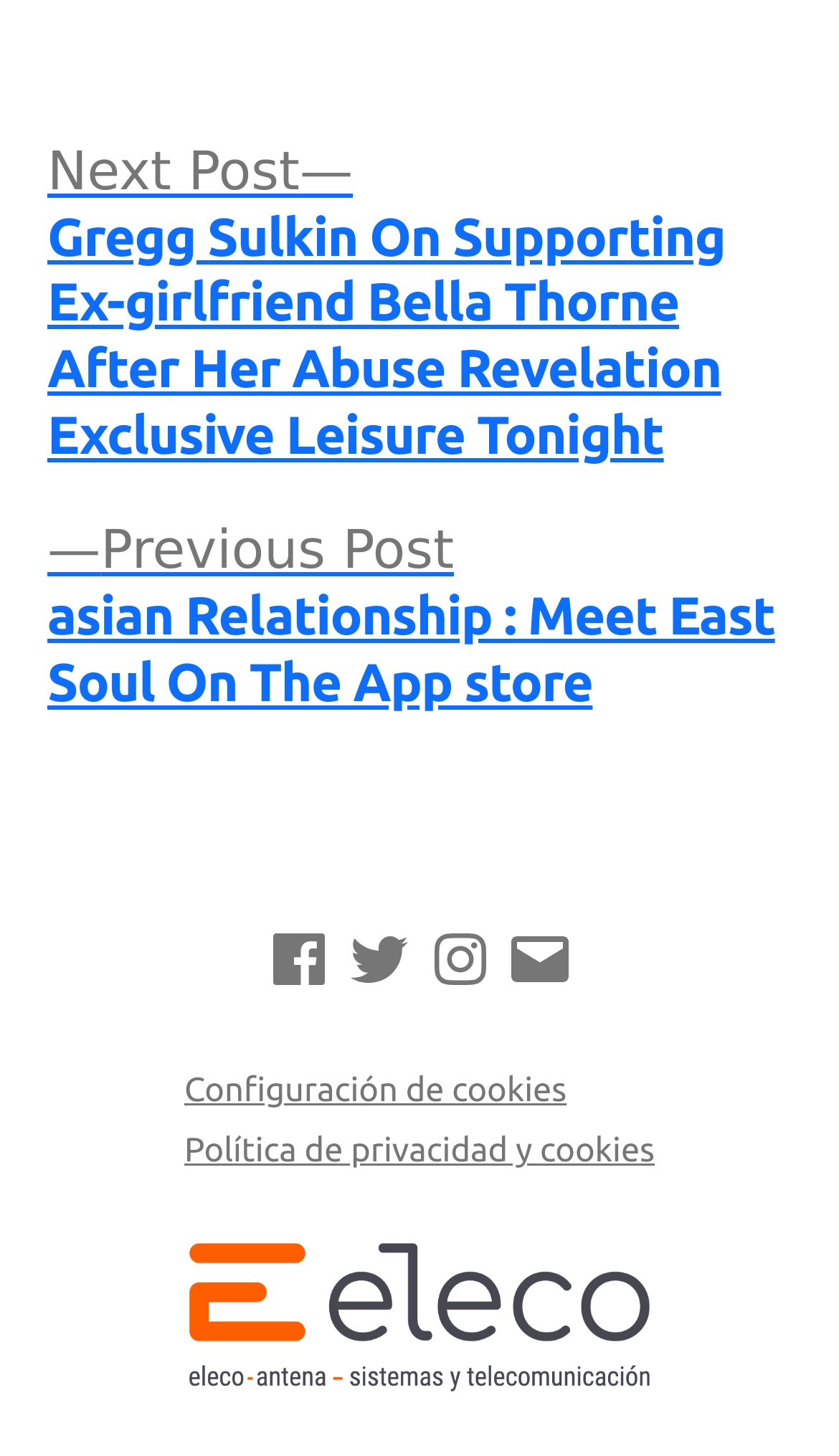What is the last link in the footer menu?
Please provide a full and detailed response to the question.

The last link in the footer menu is 'Política de privacidad y cookies' which is located at the bottom of the webpage with a bounding box of [0.22, 0.776, 0.78, 0.802].